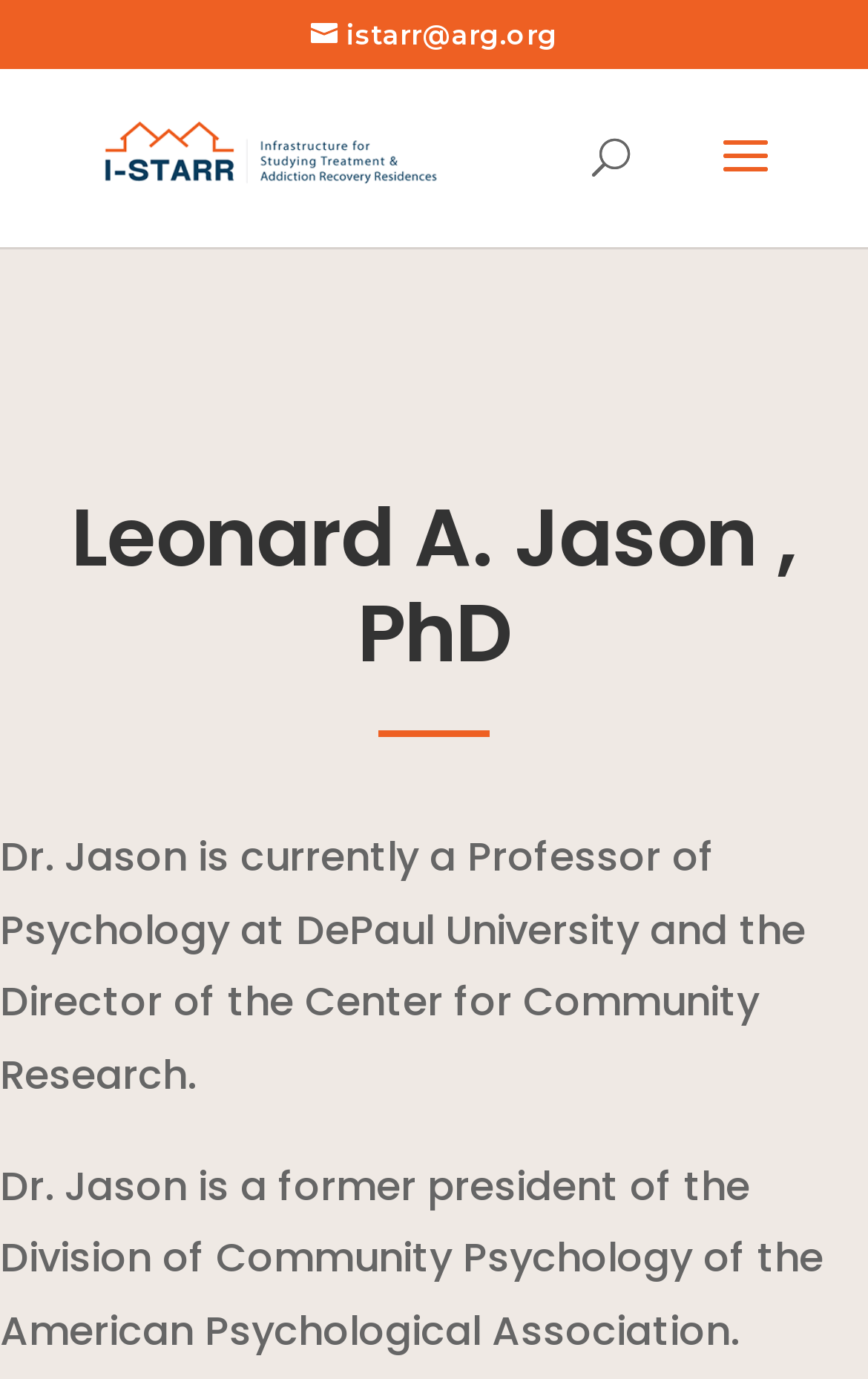Identify the bounding box for the UI element that is described as follows: "name="s" placeholder="Search …" title="Search for:"".

[0.463, 0.049, 0.823, 0.052]